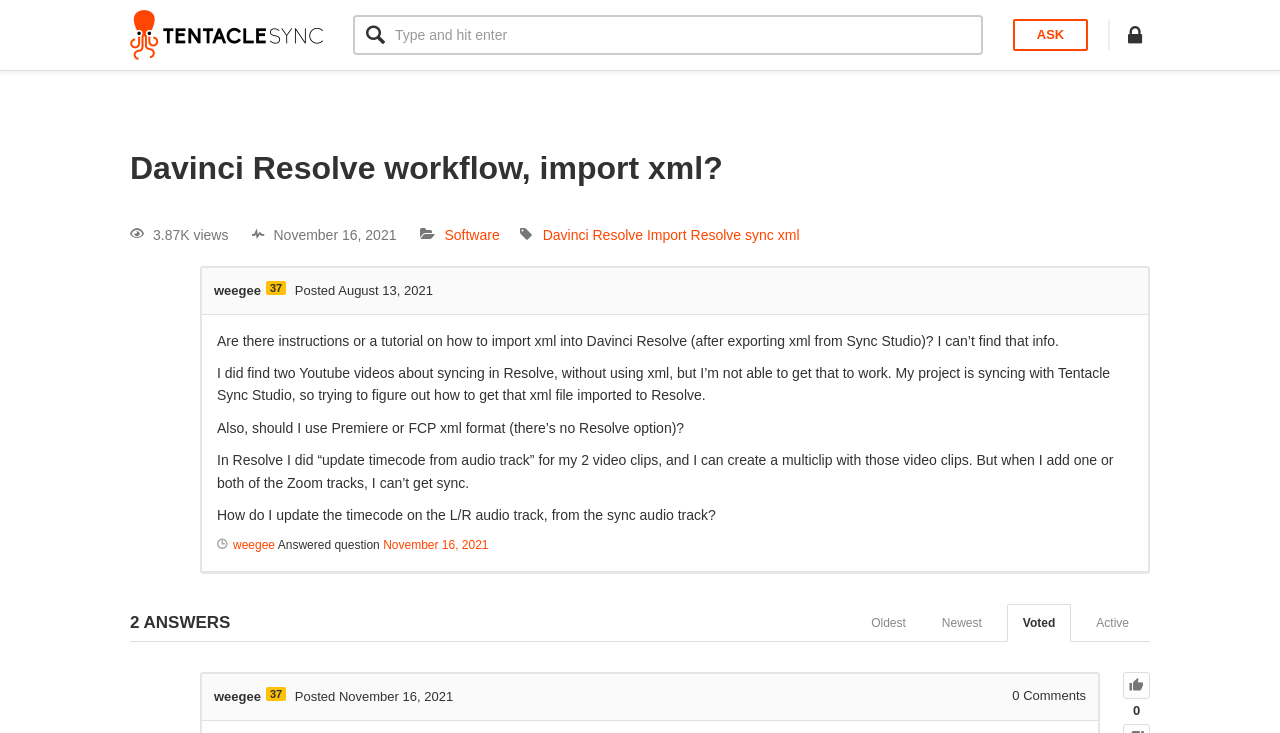What is the number of views for this post?
Provide a detailed answer to the question using information from the image.

I found the answer by looking at the text '3.87K views' which is located below the post title and above the post content.